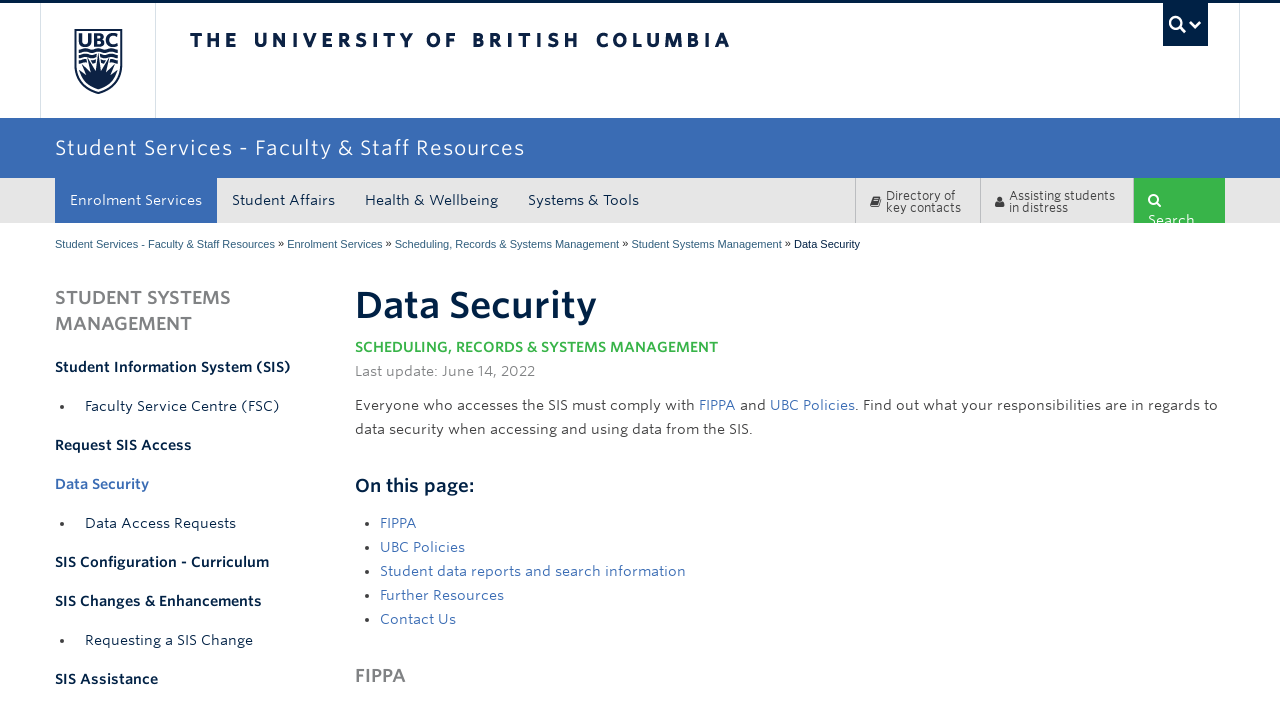Identify the bounding box coordinates of the specific part of the webpage to click to complete this instruction: "Share this file".

None